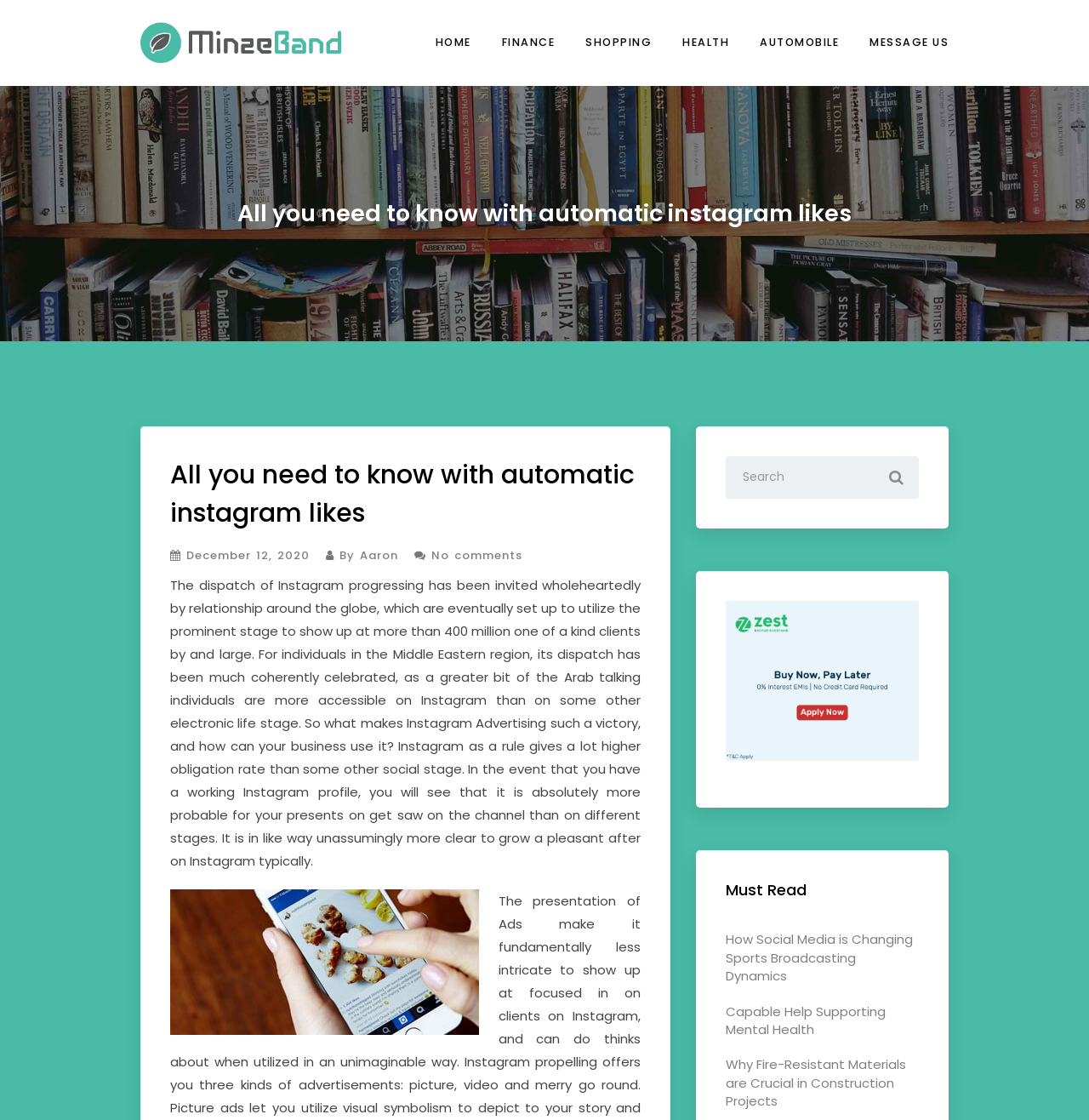Provide a thorough and detailed response to the question by examining the image: 
Who wrote the article?

The author of the article is mentioned at the bottom of the webpage, where it says 'By Aaron', indicating that Aaron is the writer of the article.